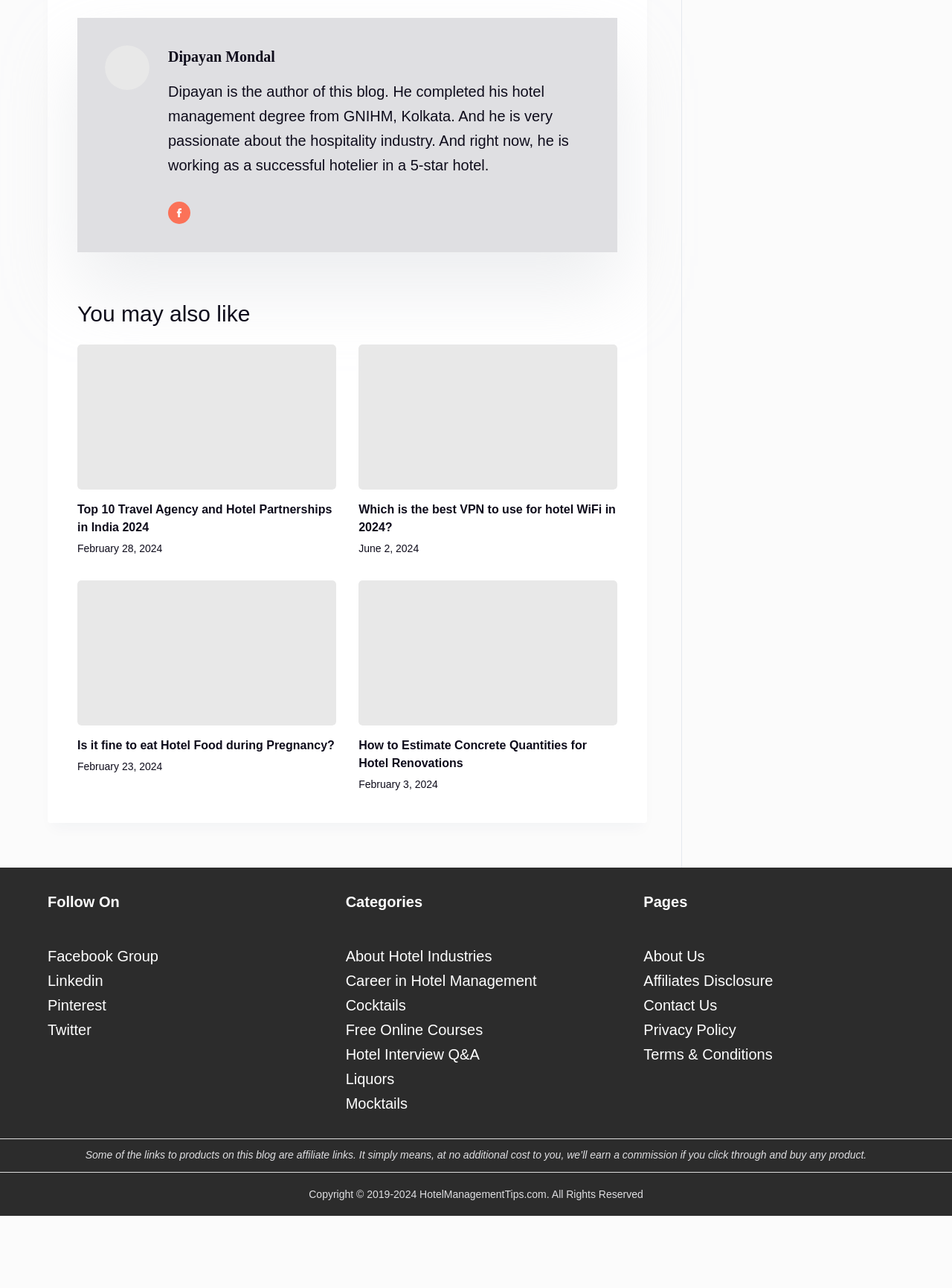Show the bounding box coordinates of the element that should be clicked to complete the task: "Click on the 'CONTACT US' link".

None